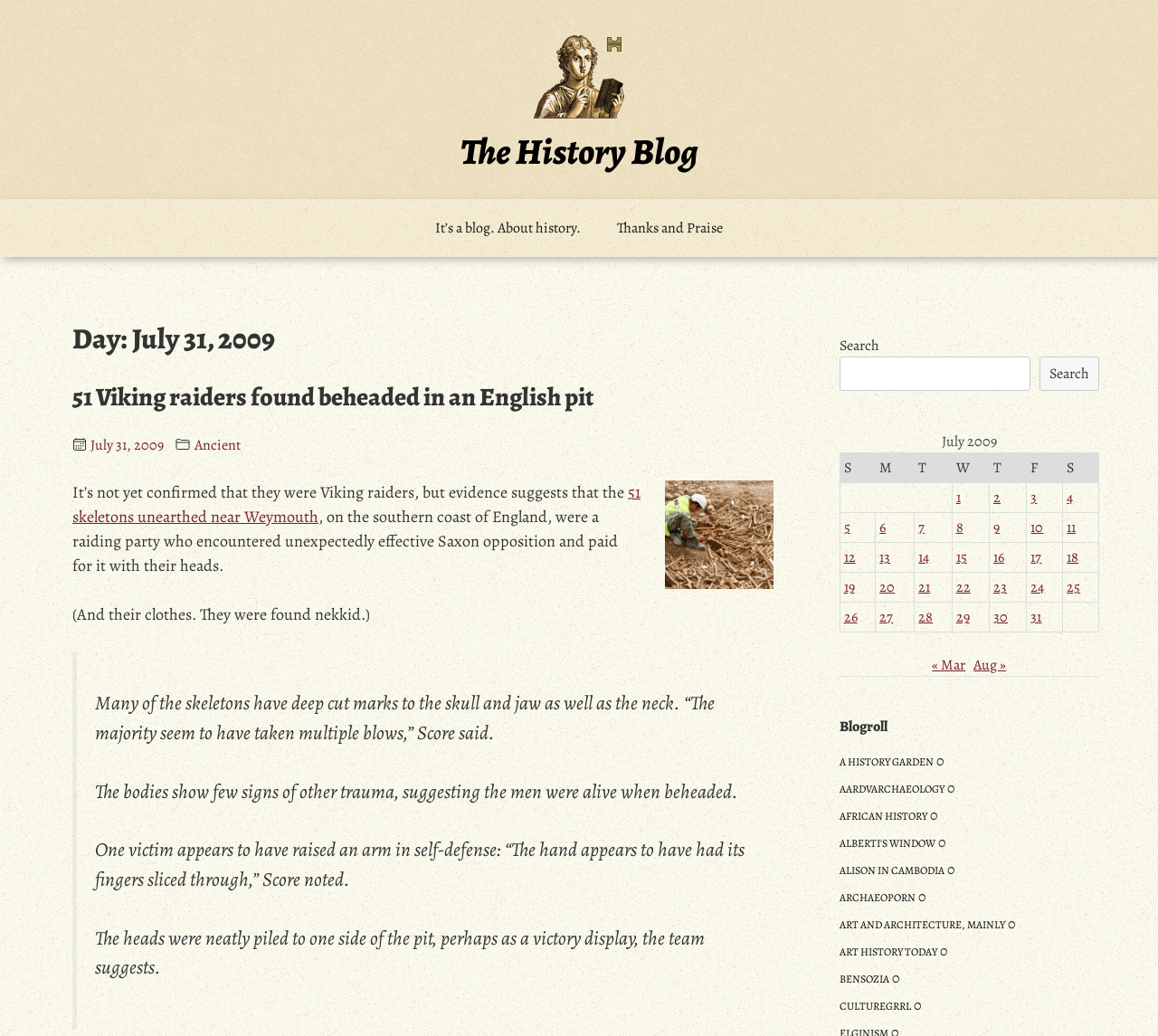Identify the bounding box coordinates of the region that should be clicked to execute the following instruction: "View posts published on July 1, 2009".

[0.822, 0.466, 0.854, 0.495]